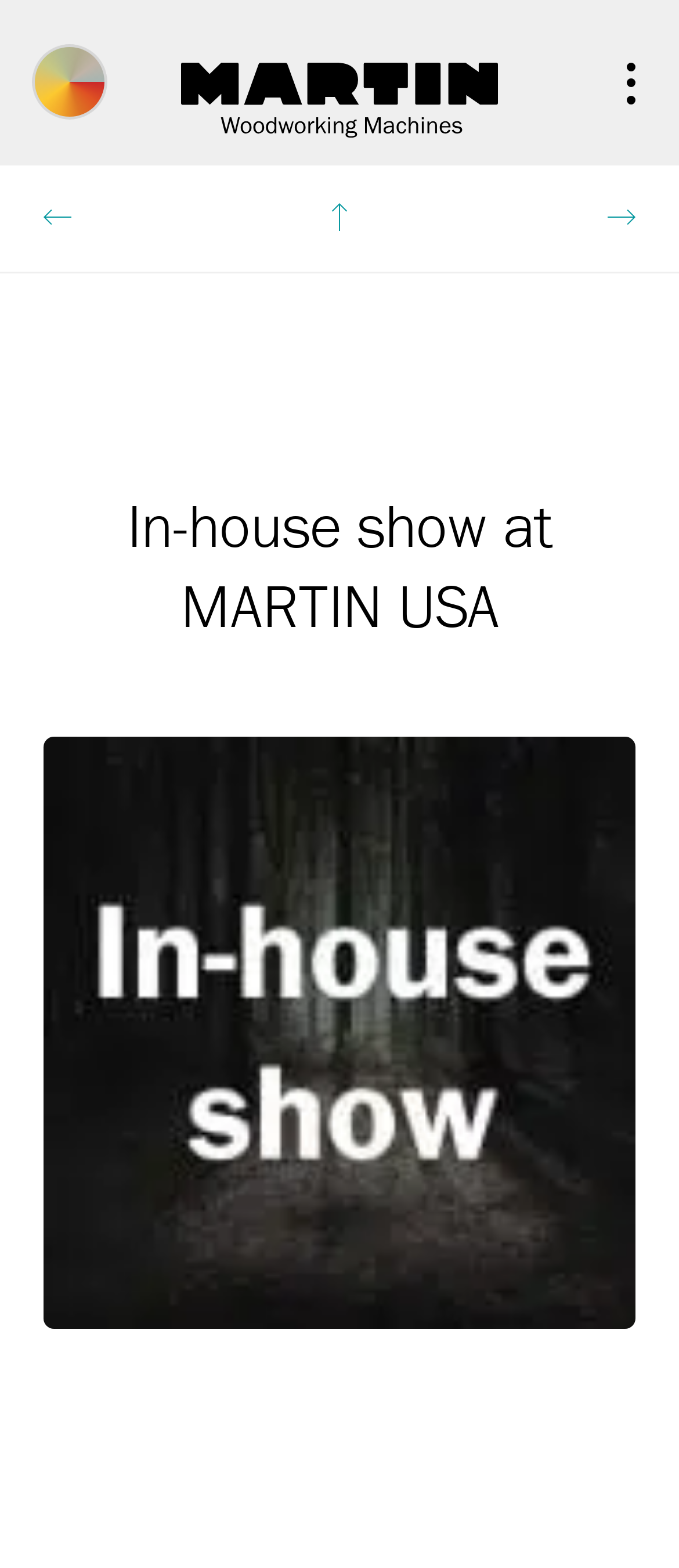How many images are there on the webpage?
From the image, provide a succinct answer in one word or a short phrase.

9